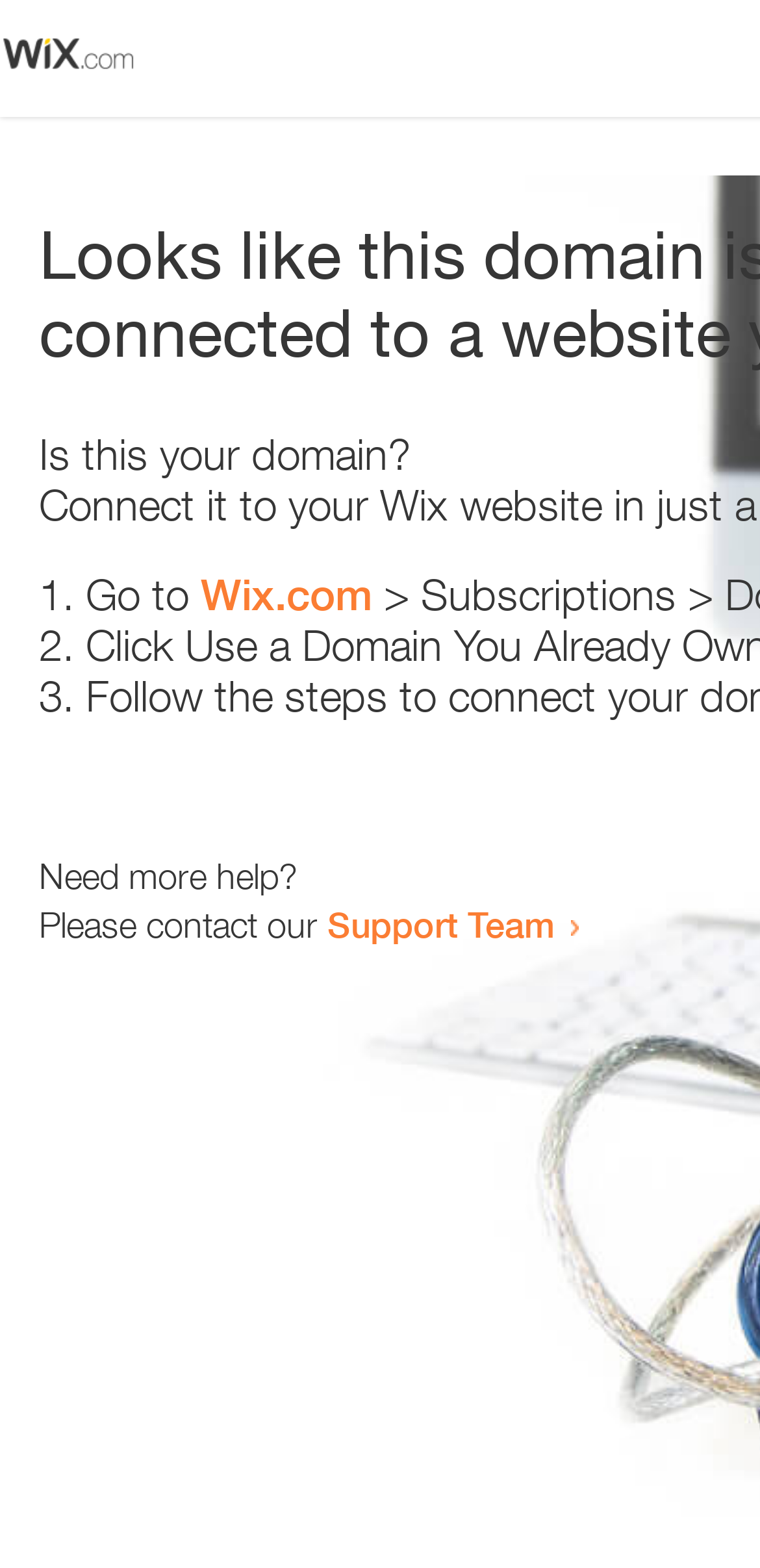How many sentences are there in the main text?
Refer to the image and provide a one-word or short phrase answer.

3